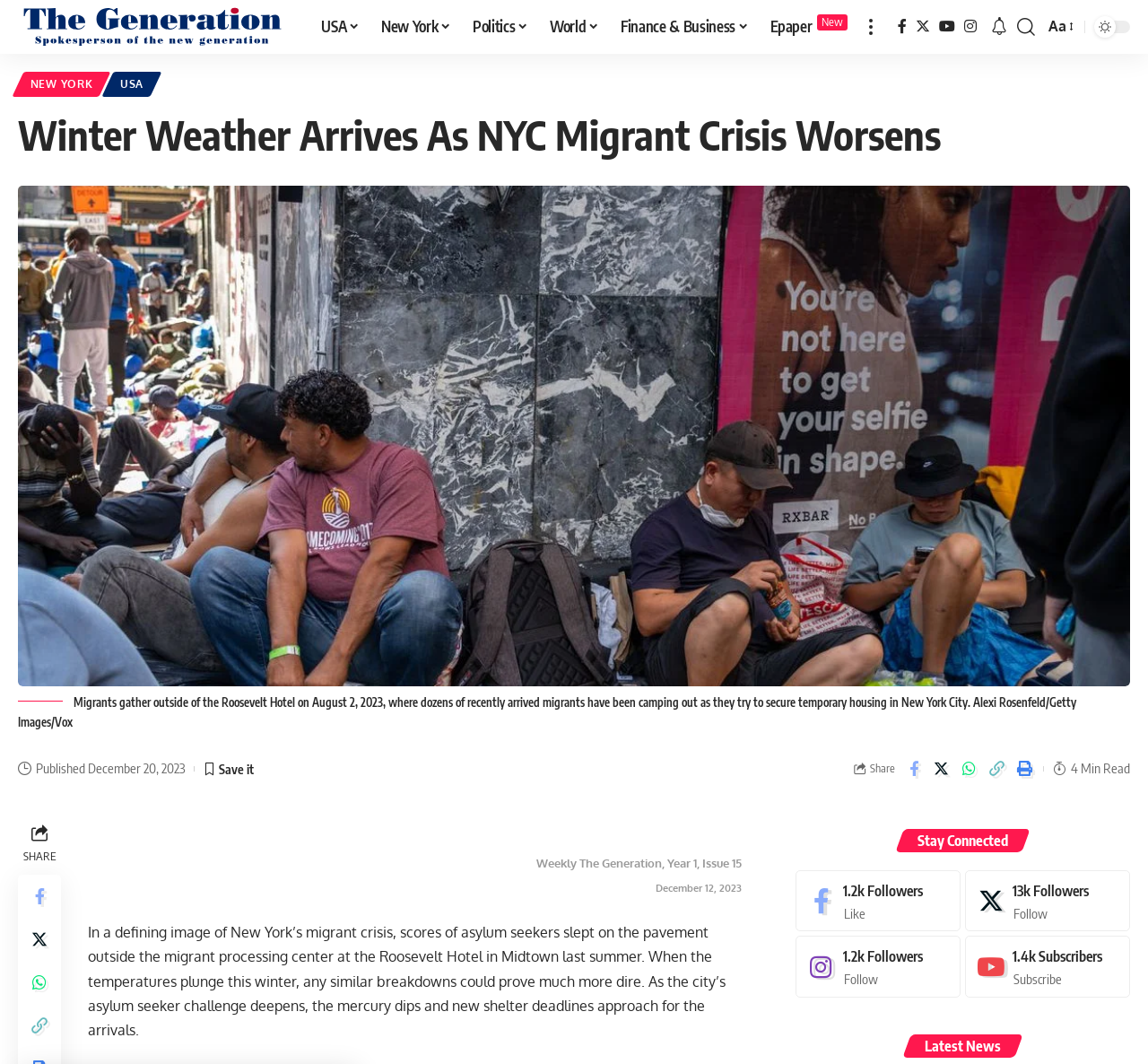Find and provide the bounding box coordinates for the UI element described here: "aria-label="Copy Link"". The coordinates should be given as four float numbers between 0 and 1: [left, top, right, bottom].

[0.858, 0.709, 0.88, 0.736]